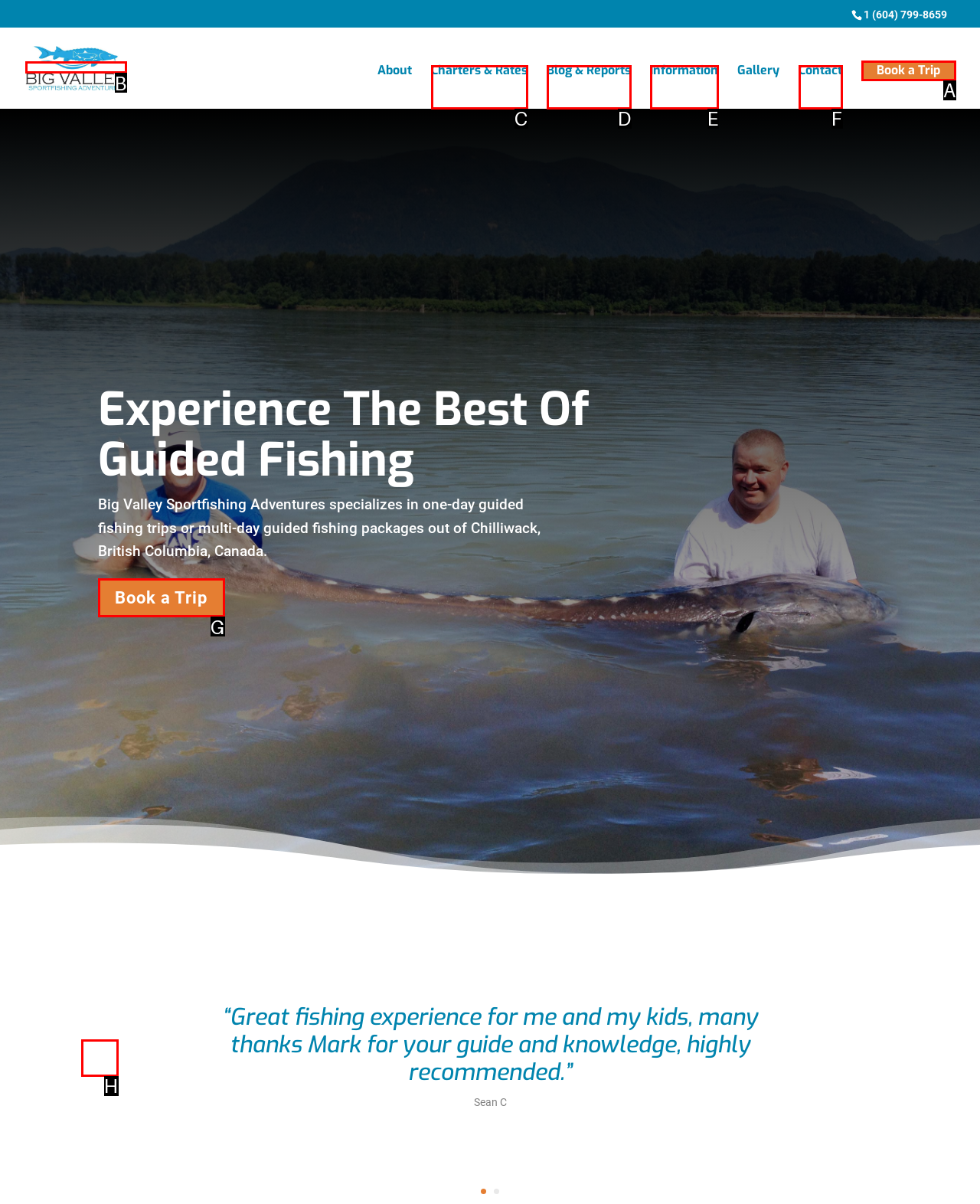Choose the letter that corresponds to the correct button to accomplish the task: Visit the homepage
Reply with the letter of the correct selection only.

B